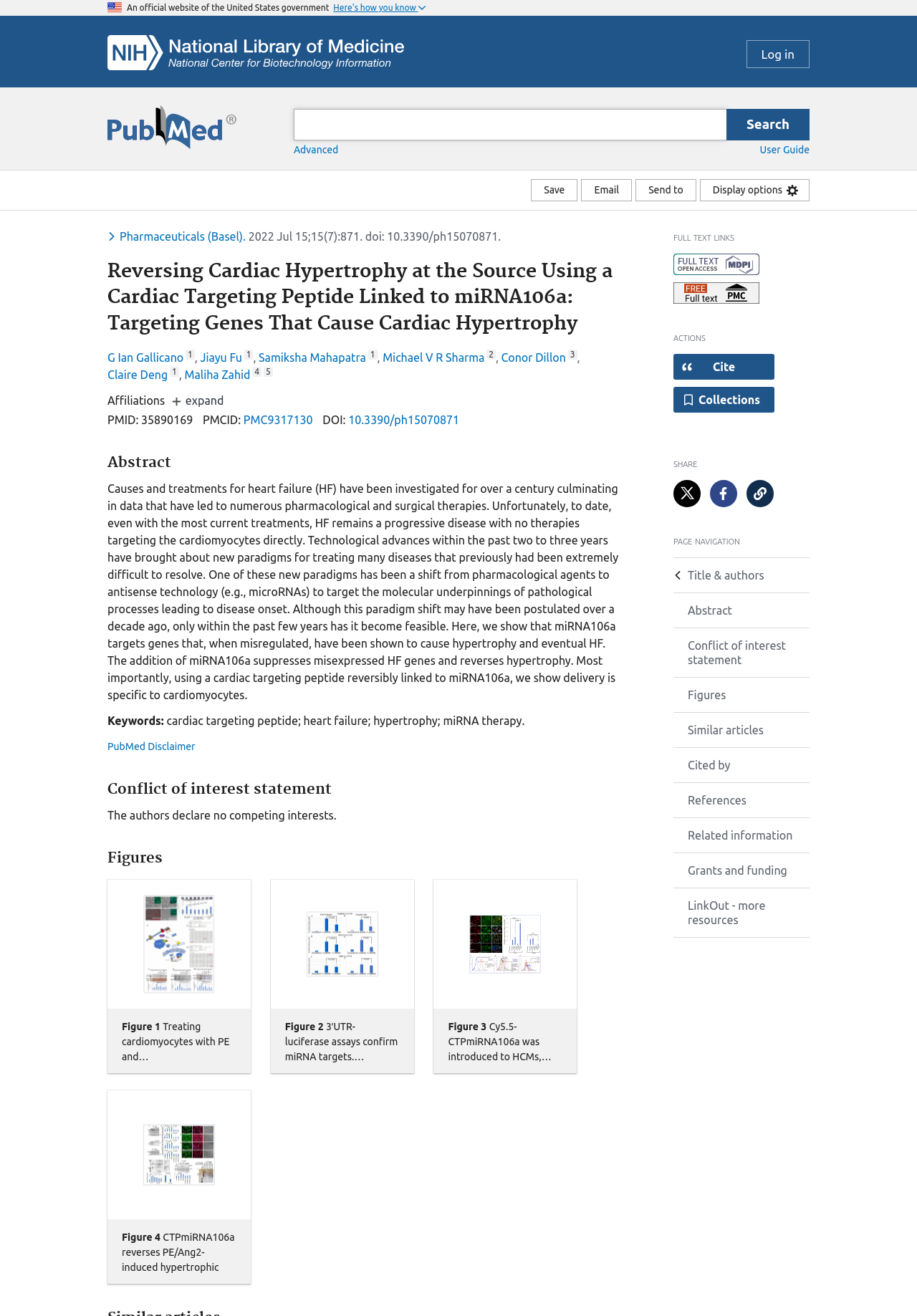Find the bounding box of the web element that fits this description: "Affiliate Disclosure".

None